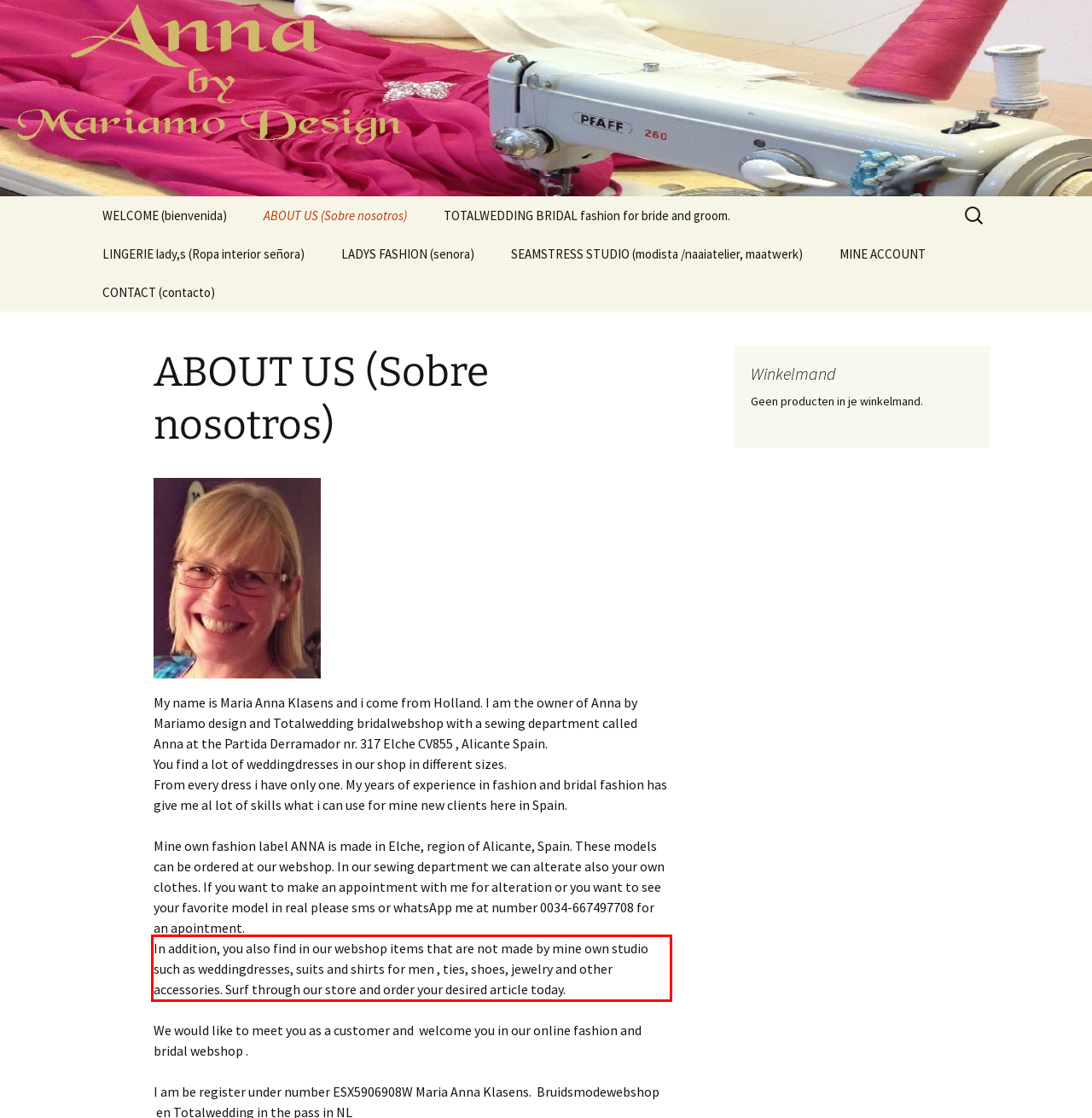Given a webpage screenshot, identify the text inside the red bounding box using OCR and extract it.

In addition, you also find in our webshop items that are not made by mine own studio such as weddingdresses, suits and shirts for men , ties, shoes, jewelry and other accessories. Surf through our store and order your desired article today.